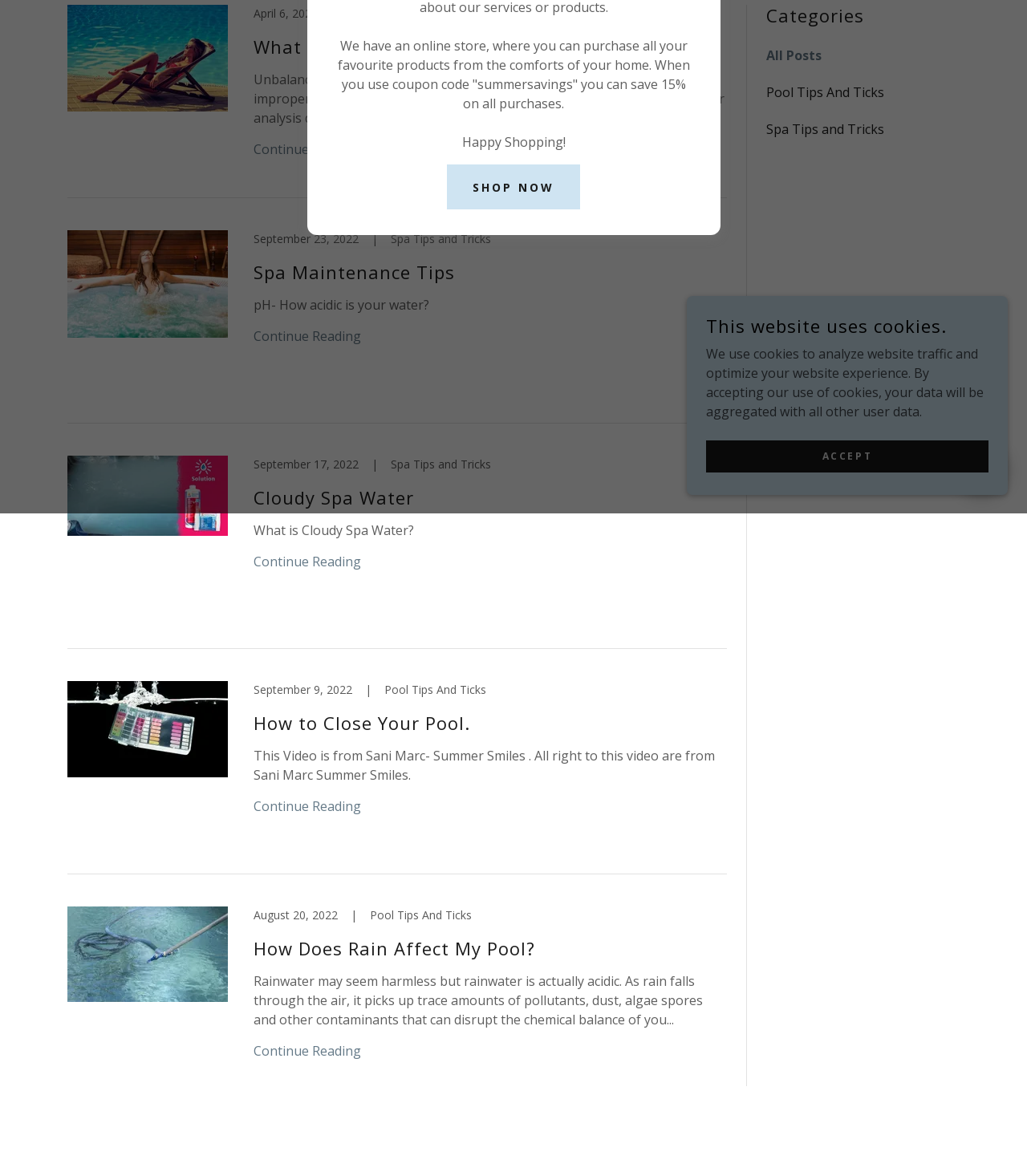Given the element description: "Spa Tips and Tricks", predict the bounding box coordinates of the UI element it refers to, using four float numbers between 0 and 1, i.e., [left, top, right, bottom].

[0.746, 0.102, 0.934, 0.117]